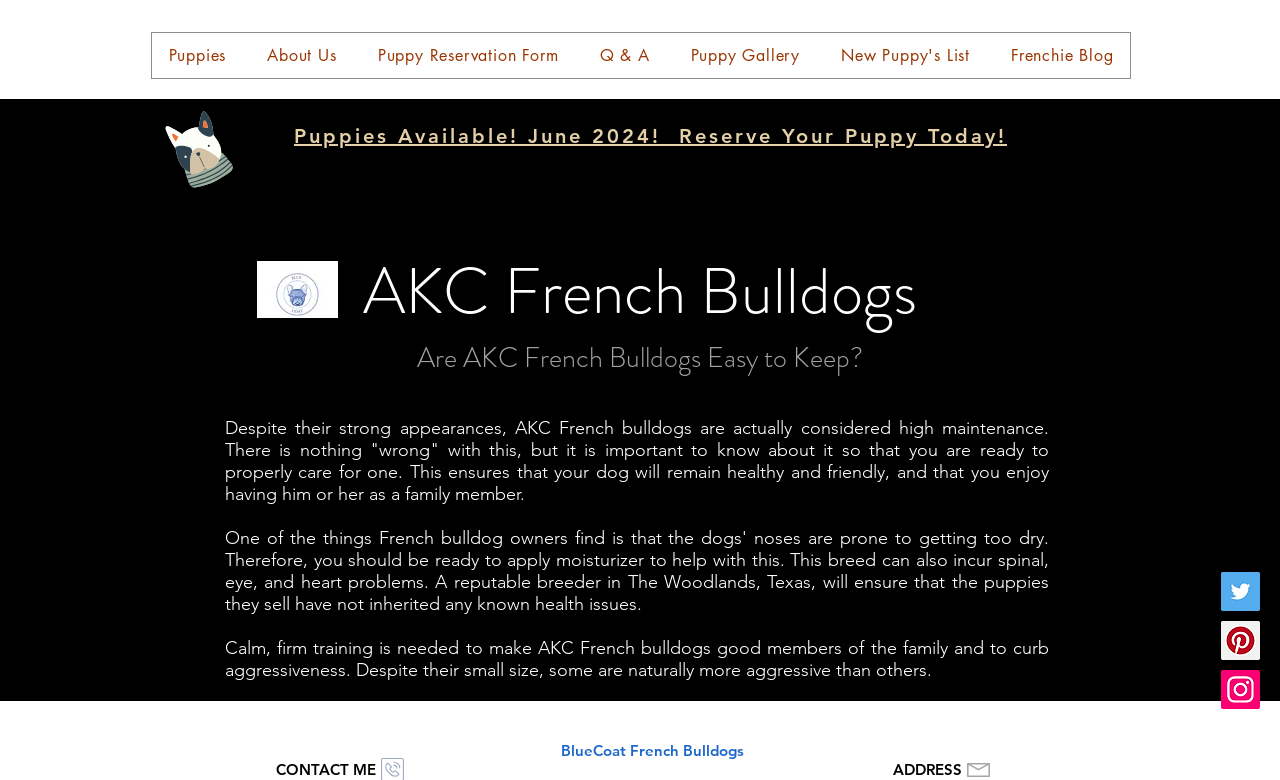Please specify the coordinates of the bounding box for the element that should be clicked to carry out this instruction: "Explore the 'Clinical Trial Document Management' case study". The coordinates must be four float numbers between 0 and 1, formatted as [left, top, right, bottom].

None